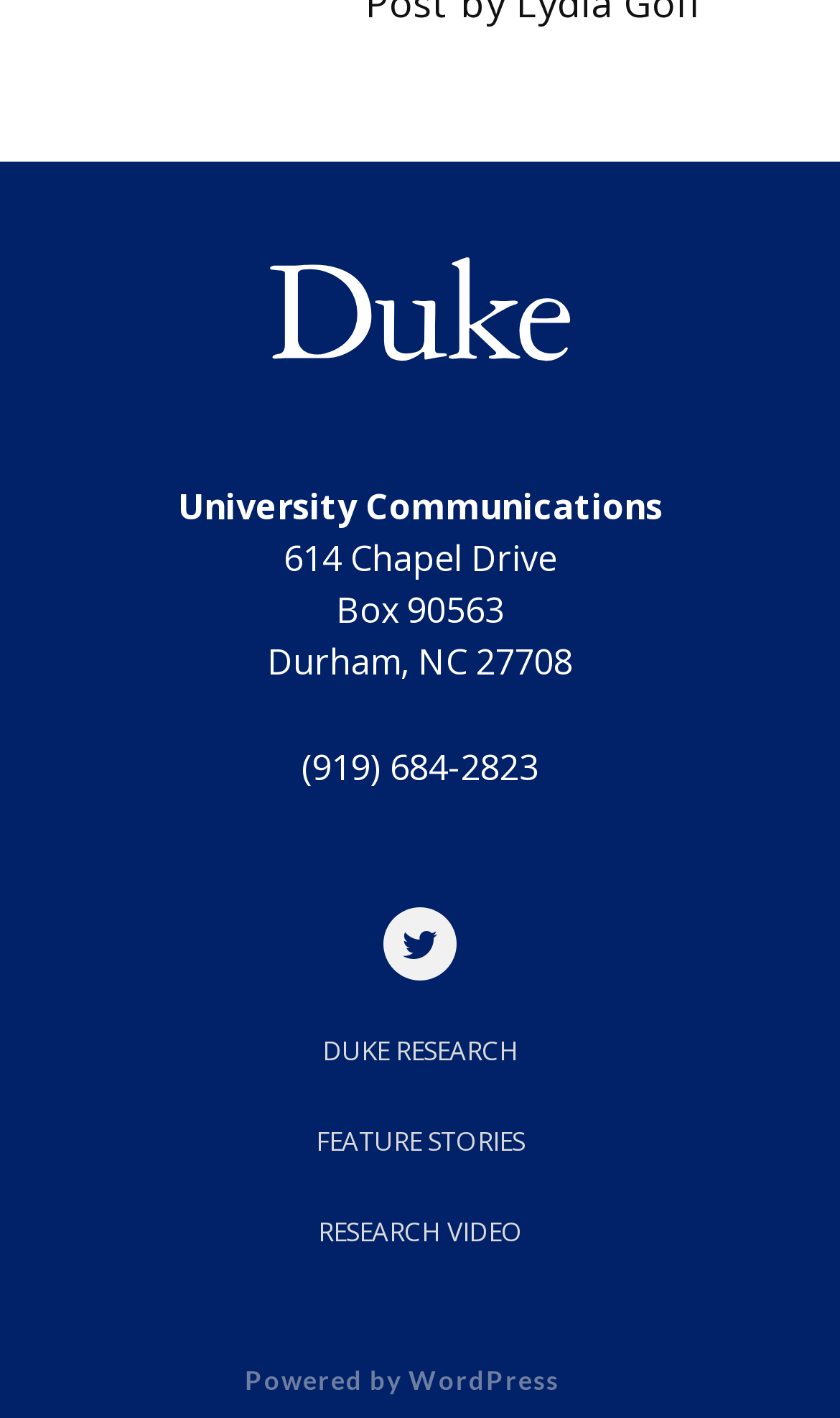Use a single word or phrase to answer the question: 
What is the university's name?

Duke